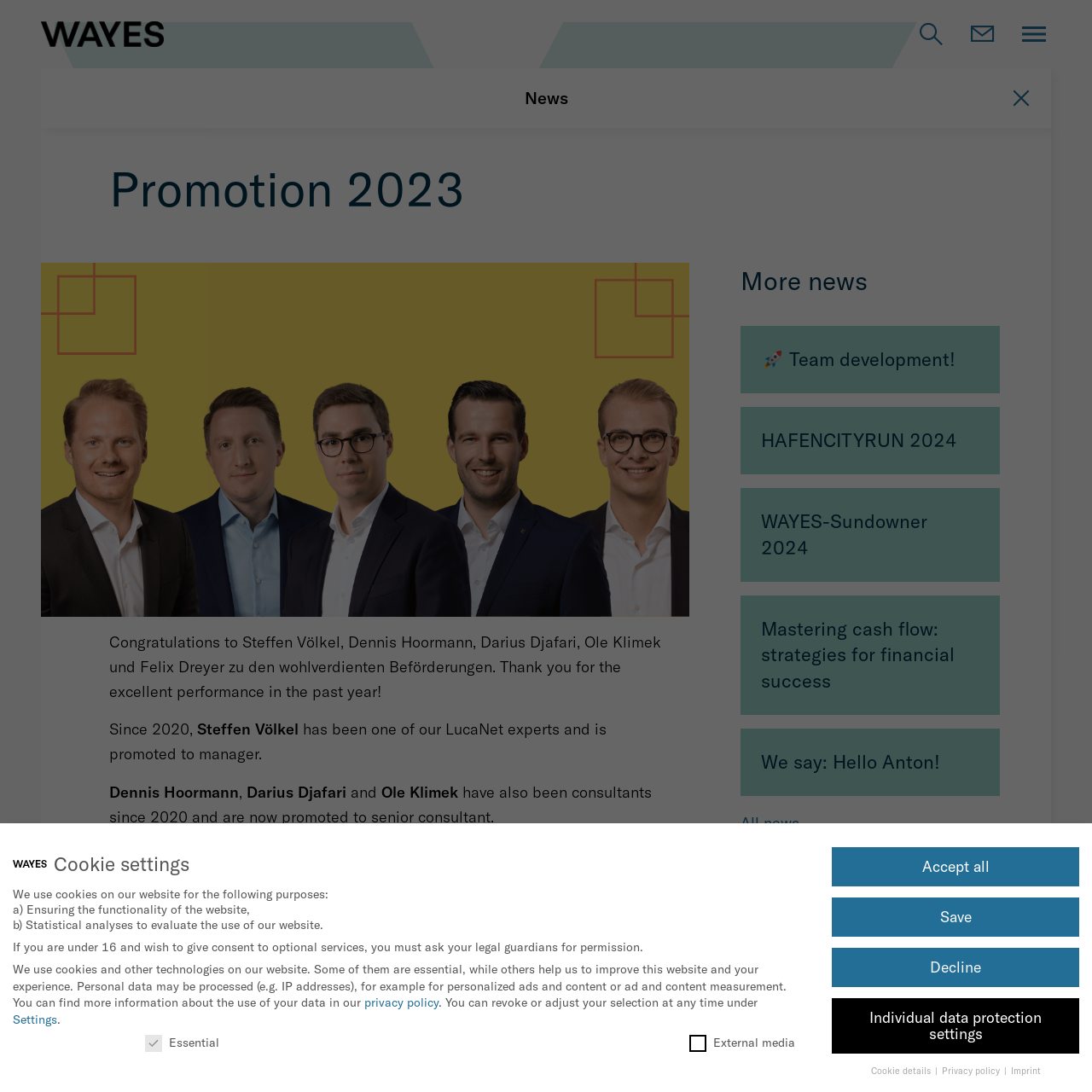Generate a thorough description of the webpage.

This webpage is titled "Promotion 2023 - WAYES" and has a main section with a header that reads "Promotion 2023". The page congratulates Steffen Völkel, Dennis Hoormann, Darius Djafari, Ole Klimek, and Felix Dreyer on their well-deserved promotions, thanking them for their excellent performance in the past year.

Below the header, there is a section with text describing the promotions of each individual, including their roles and tenure at the company. This section is accompanied by an image on the right side.

On the top-right corner of the page, there are three icons: a menu icon, a bell icon, and a hamburger menu icon. On the top-left corner, there is a link to "WAYES" with an associated image.

The page also has a section with links to more news articles, including "Team development!", "HAFENCITYRUN 2024", "WAYES-Sundowner 2024", and others. There is a "More news" link and an "All news" link at the bottom of this section.

At the bottom of the page, there is a footer section with links to "DE", "EN", "Imprint", "Privacy Policy", and "Gender reference". There are also social media icons and a "Cookie settings" section, which includes a description of how cookies are used on the website and options to adjust cookie settings.

The "Cookie settings" section has a heading and several paragraphs of text explaining the use of cookies on the website. There are also checkboxes for "Essential" and "External media" cookies, as well as buttons to "Accept all", "Save", "Decline", and "Individual data protection settings".